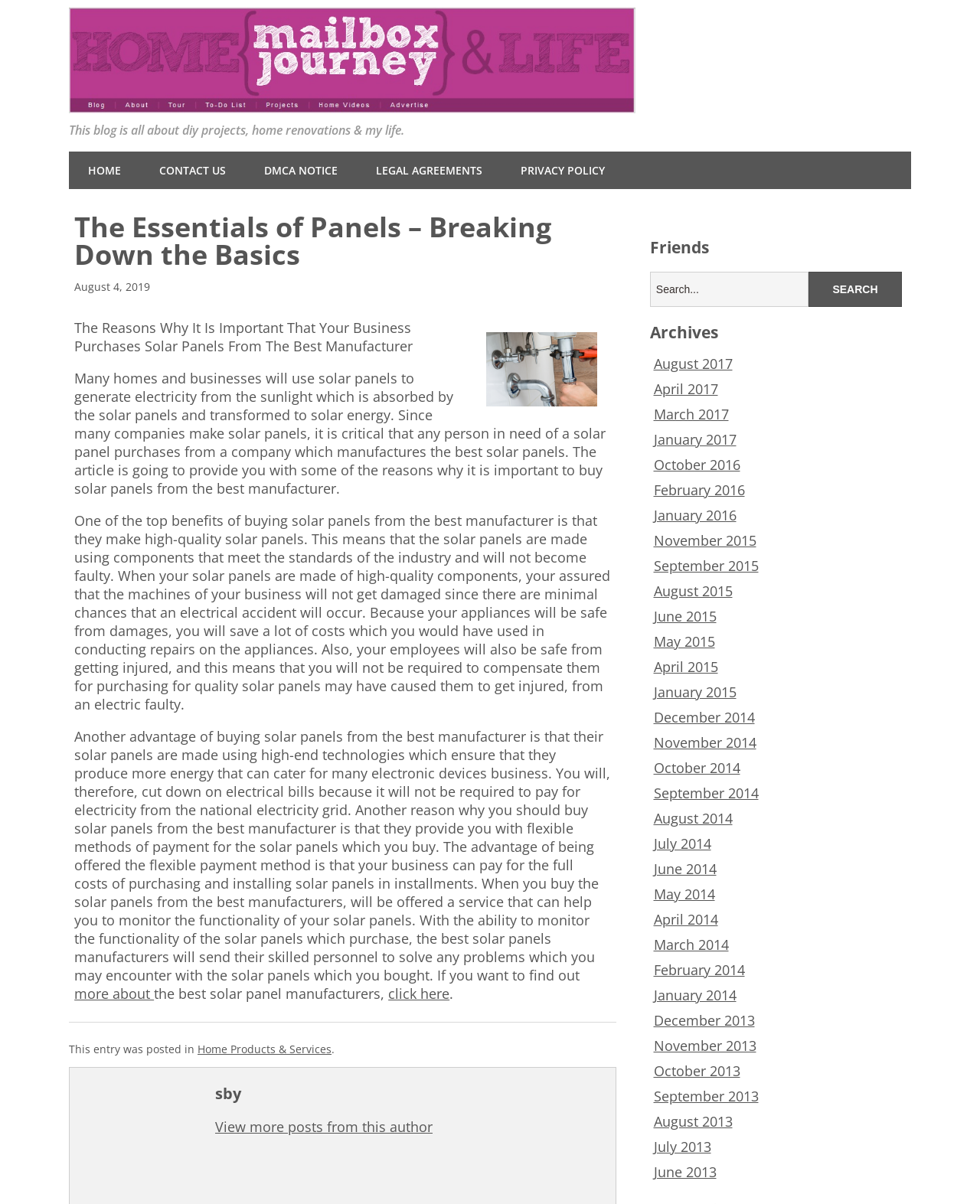What is the topic of the blog post?
Using the visual information, answer the question in a single word or phrase.

Solar panels